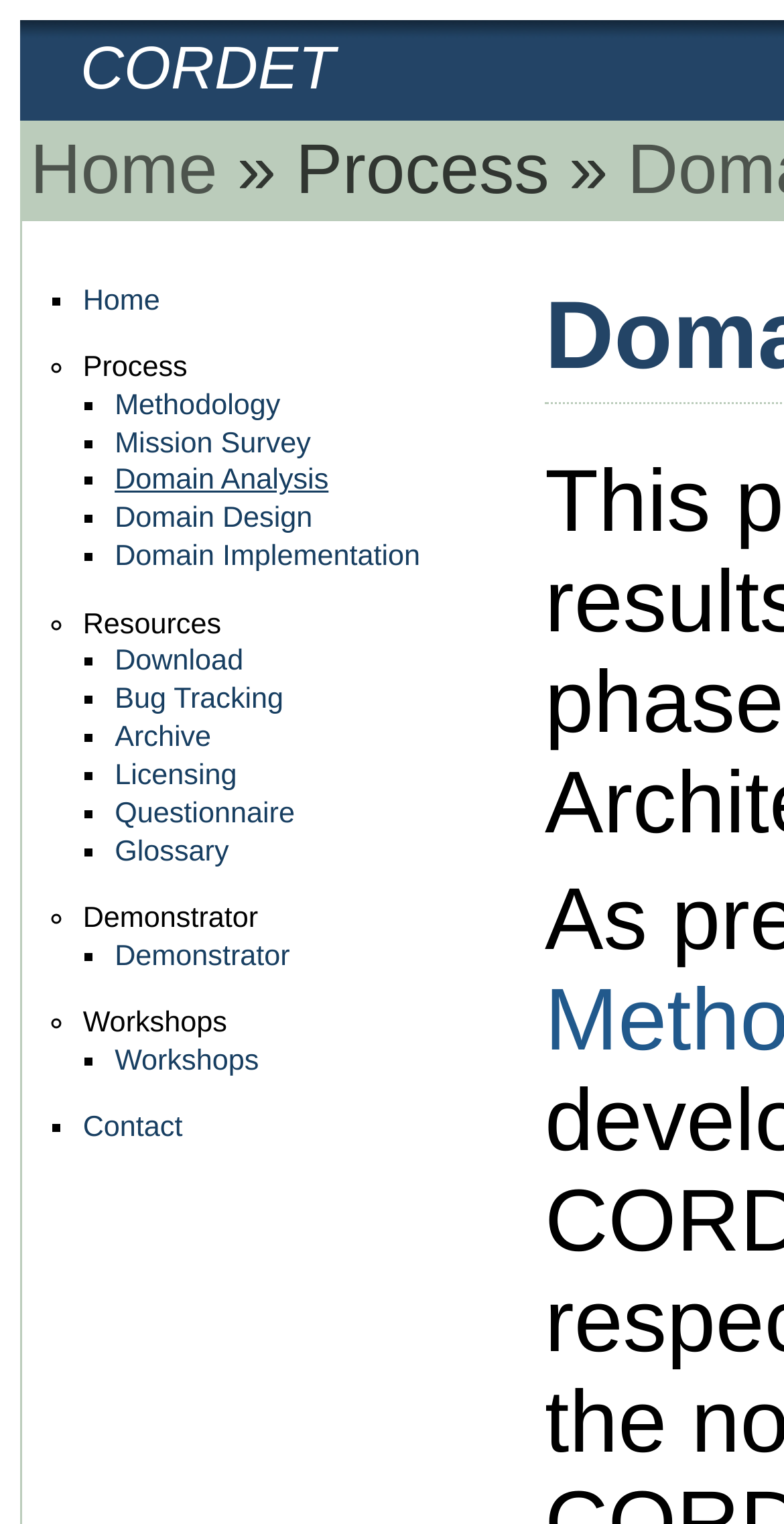Please pinpoint the bounding box coordinates for the region I should click to adhere to this instruction: "access demonstrator".

[0.146, 0.617, 0.37, 0.638]